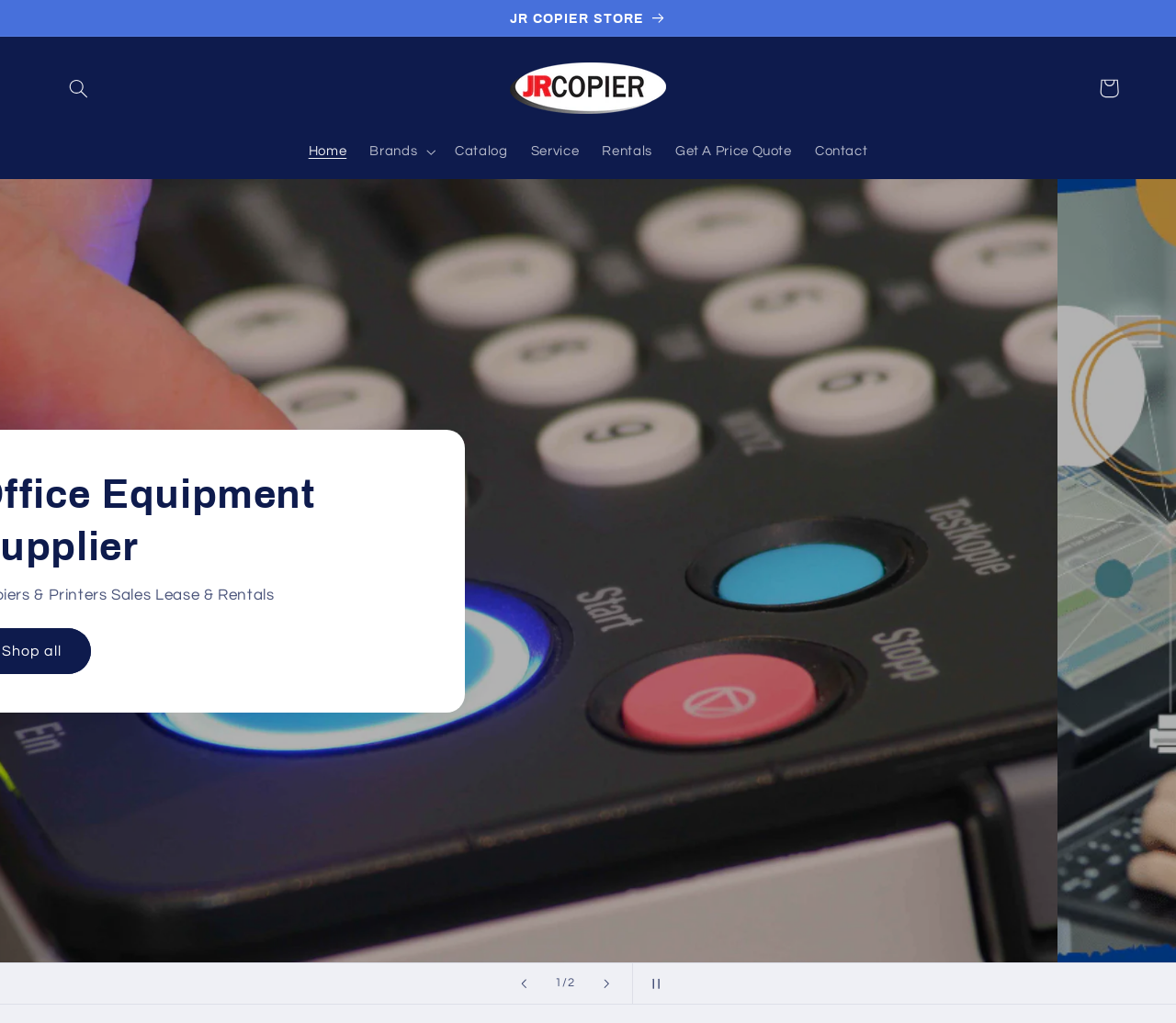Please mark the bounding box coordinates of the area that should be clicked to carry out the instruction: "View available brands".

[0.305, 0.129, 0.377, 0.168]